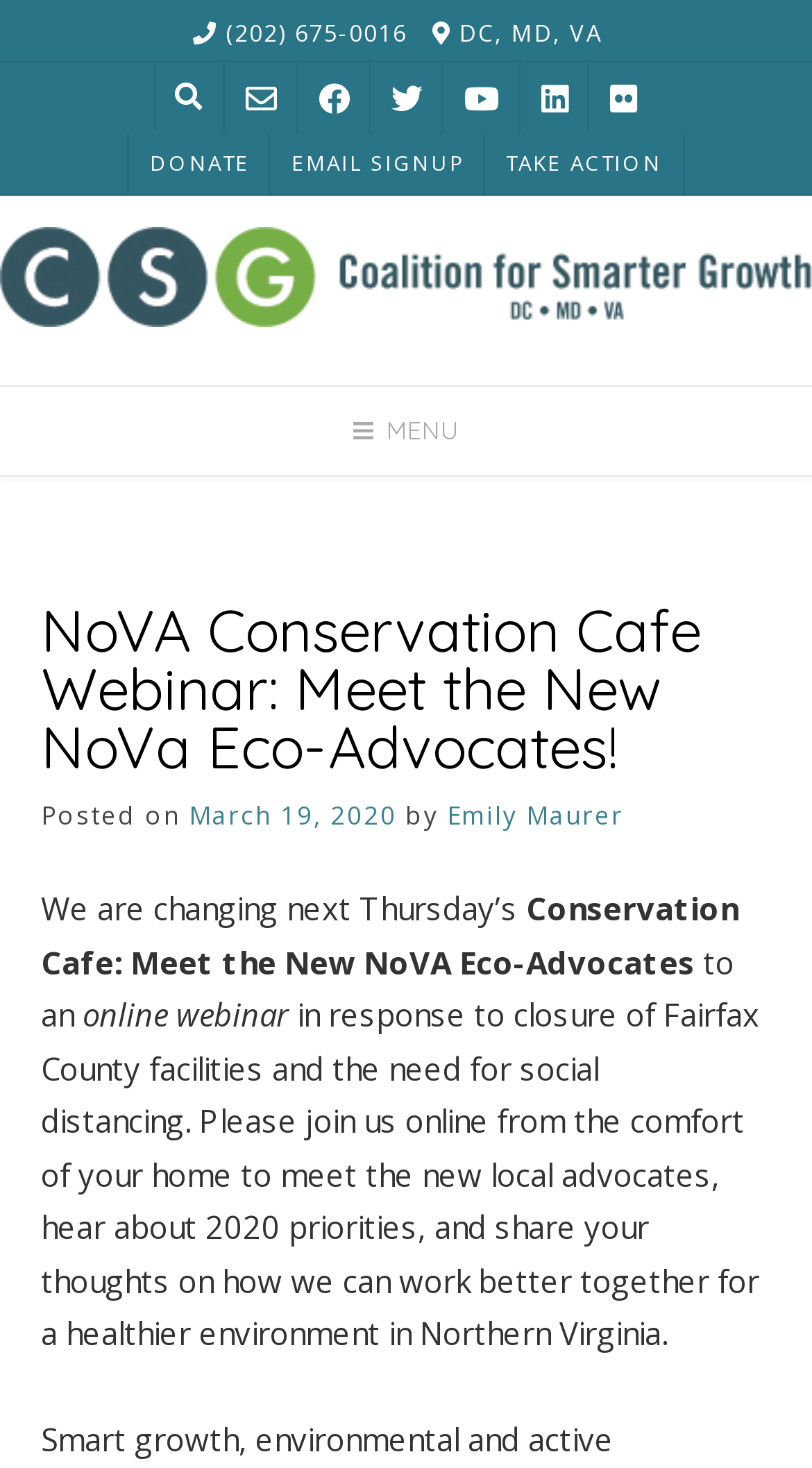Find the bounding box coordinates of the area that needs to be clicked in order to achieve the following instruction: "Take action on the conservation cafe". The coordinates should be specified as four float numbers between 0 and 1, i.e., [left, top, right, bottom].

[0.597, 0.091, 0.841, 0.133]